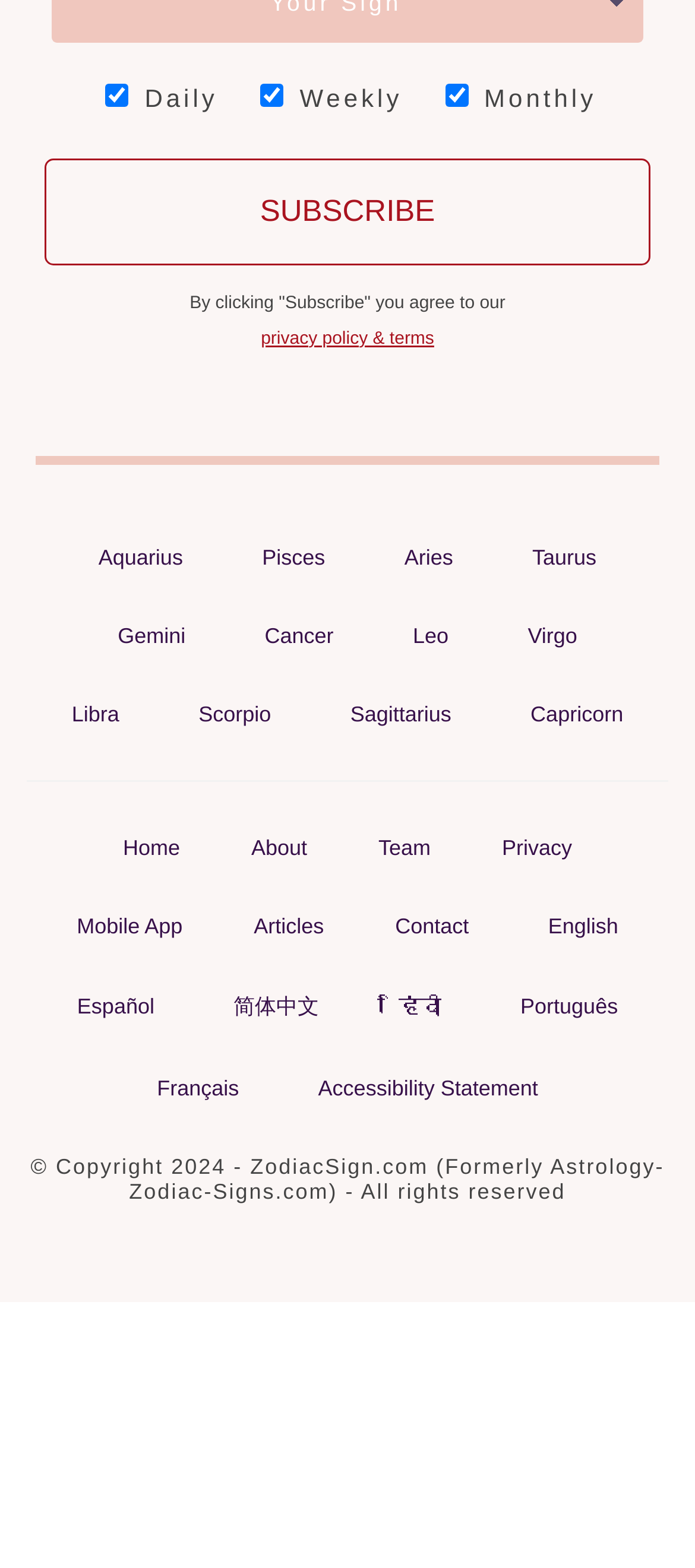Using details from the image, please answer the following question comprehensively:
What languages are available on the website?

The webpage contains links to different language options, including English, Español, 简体中文, हिंदी, Português, and Français, indicating that the website is available in multiple languages.